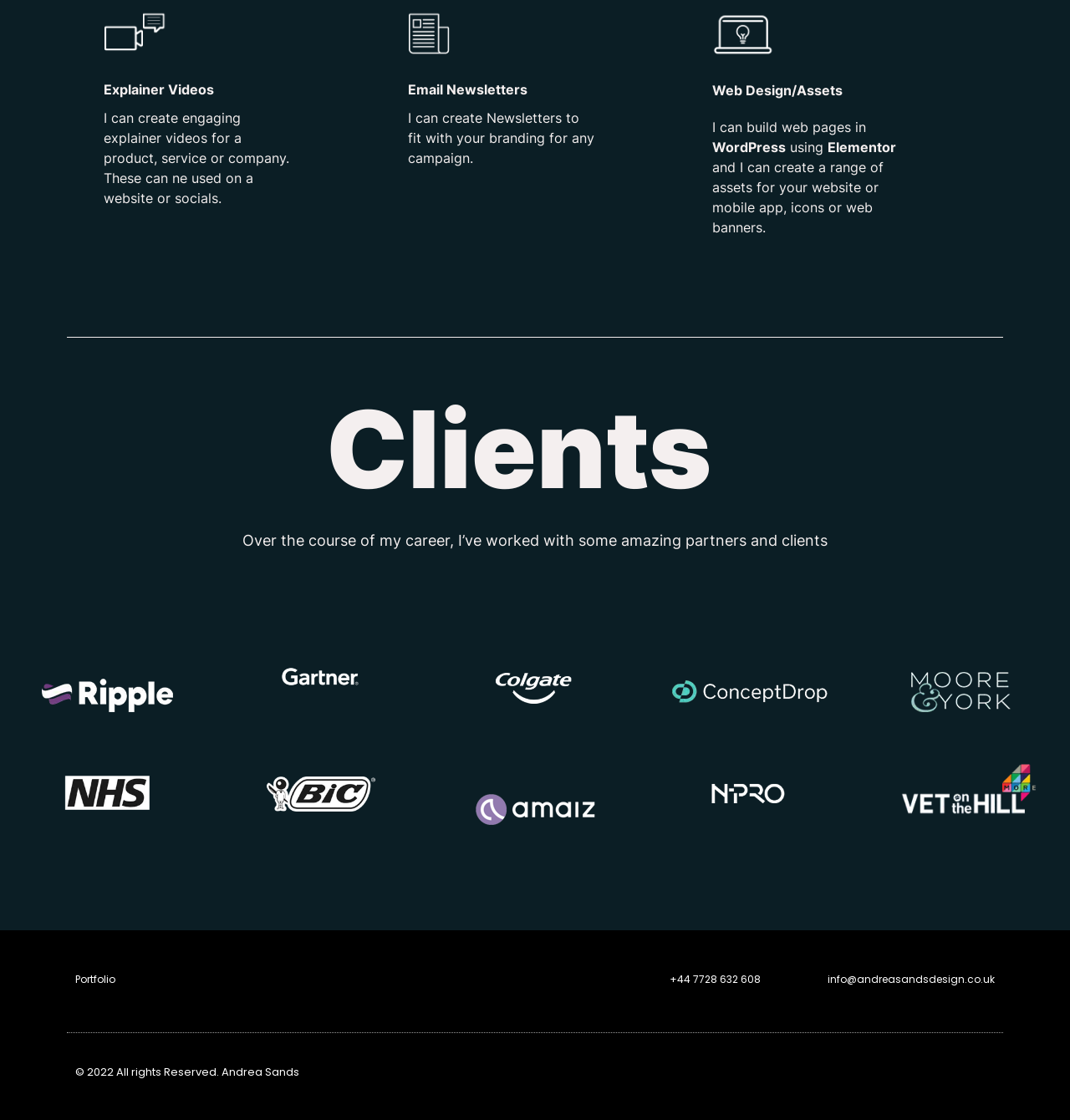Identify the bounding box coordinates of the HTML element based on this description: "Portfolio".

[0.07, 0.868, 0.108, 0.88]